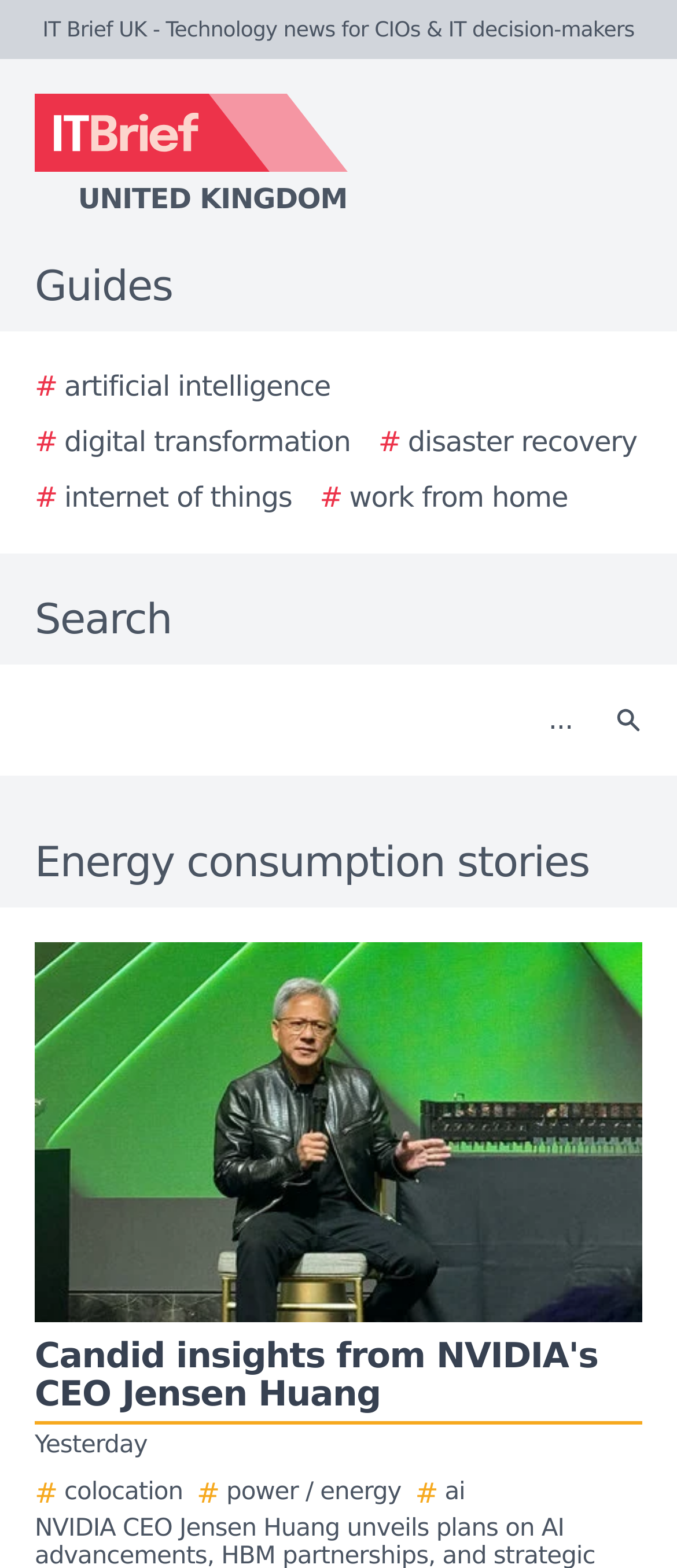Could you highlight the region that needs to be clicked to execute the instruction: "View Energy consumption stories"?

[0.0, 0.53, 1.0, 0.57]